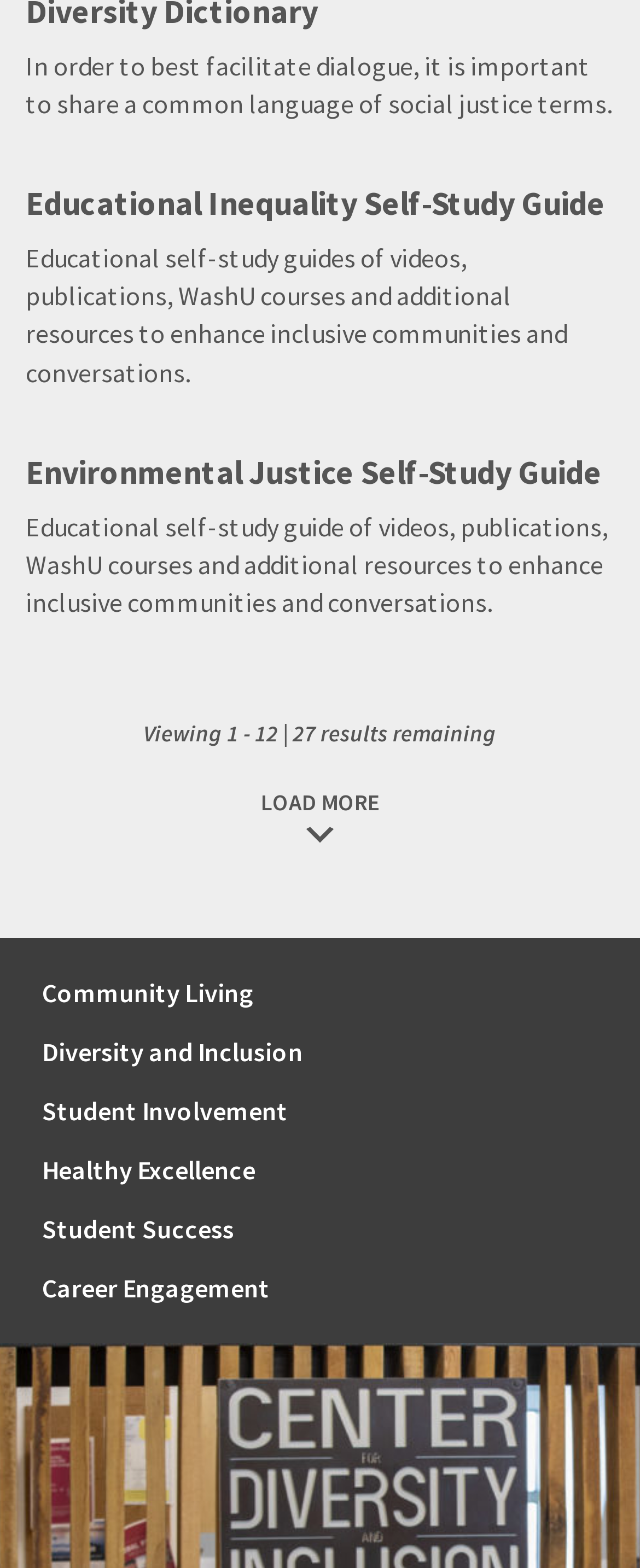Identify the bounding box coordinates of the section that should be clicked to achieve the task described: "go to Community Living".

[0.025, 0.615, 0.975, 0.652]